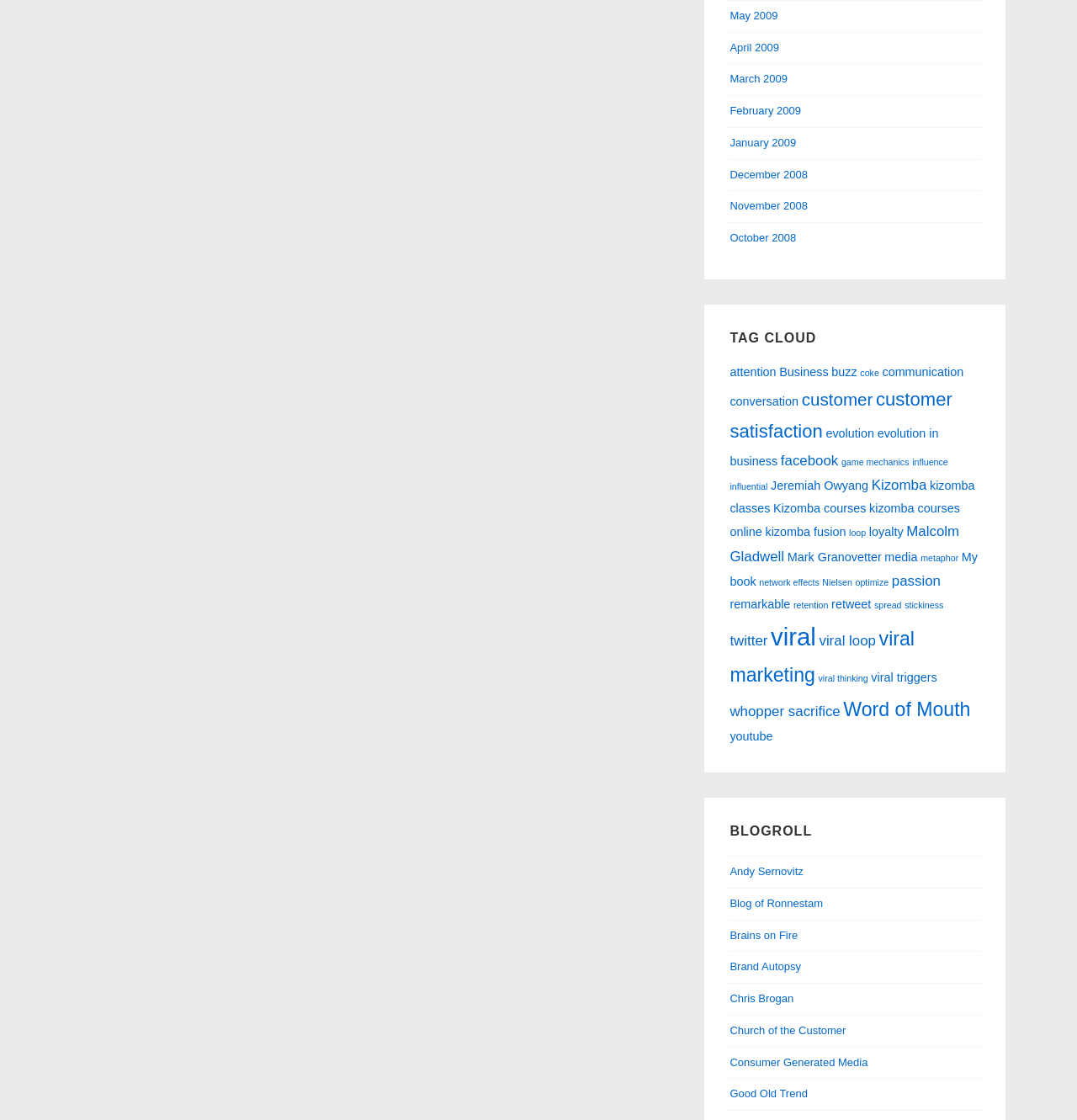Please identify the bounding box coordinates of the element that needs to be clicked to execute the following command: "Explore 'attention'". Provide the bounding box using four float numbers between 0 and 1, formatted as [left, top, right, bottom].

[0.678, 0.326, 0.721, 0.338]